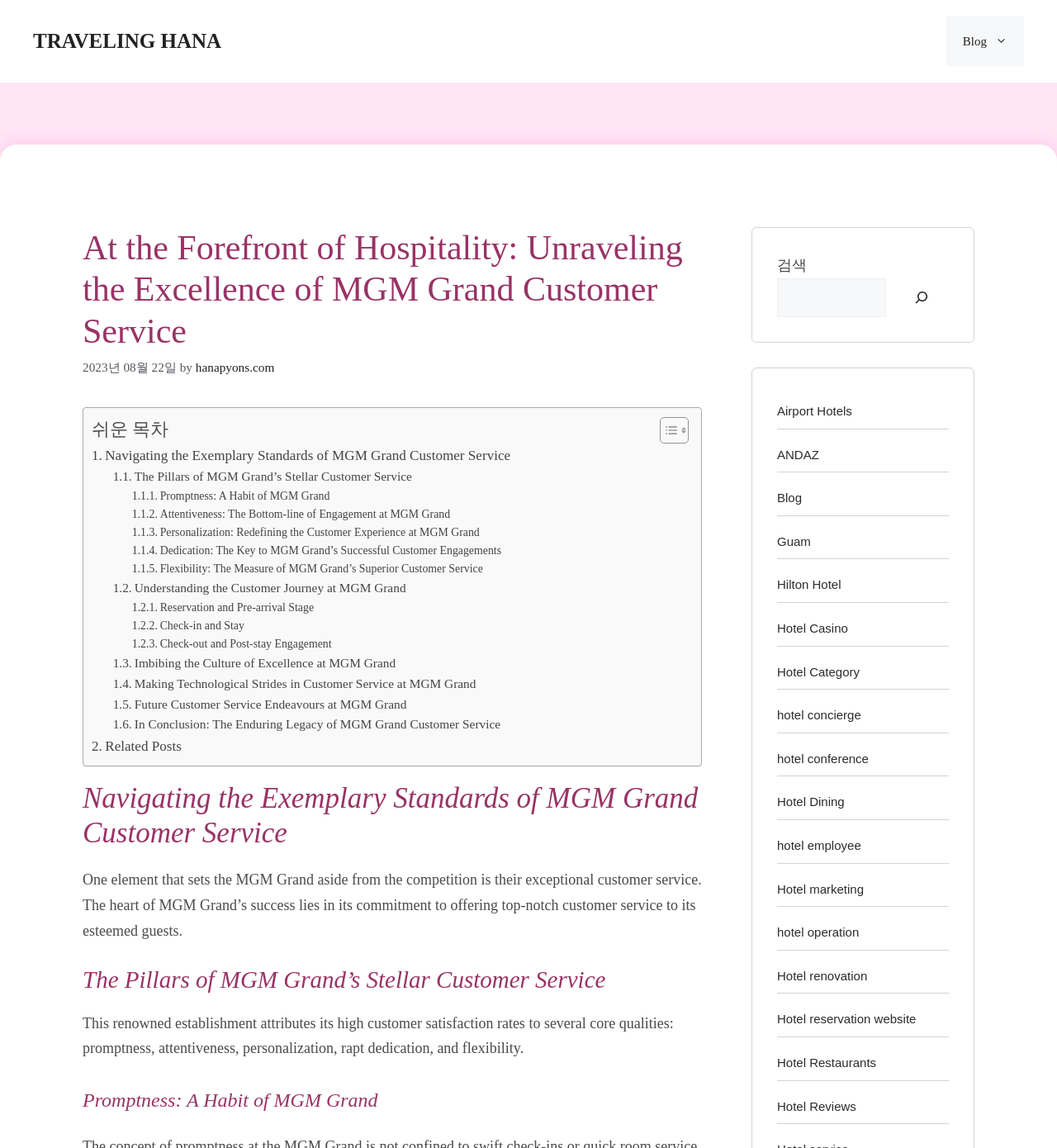Identify the bounding box for the UI element described as: "Airport Hotels". The coordinates should be four float numbers between 0 and 1, i.e., [left, top, right, bottom].

[0.735, 0.352, 0.806, 0.364]